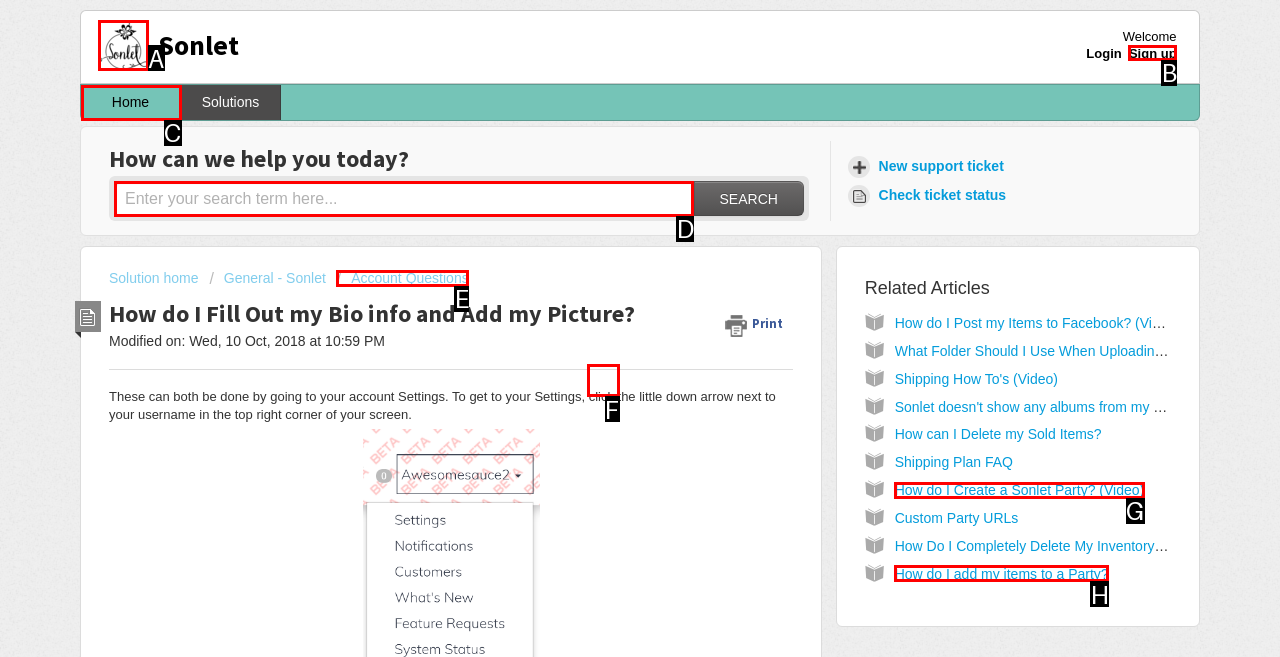Select the letter from the given choices that aligns best with the description: Account Questions. Reply with the specific letter only.

E